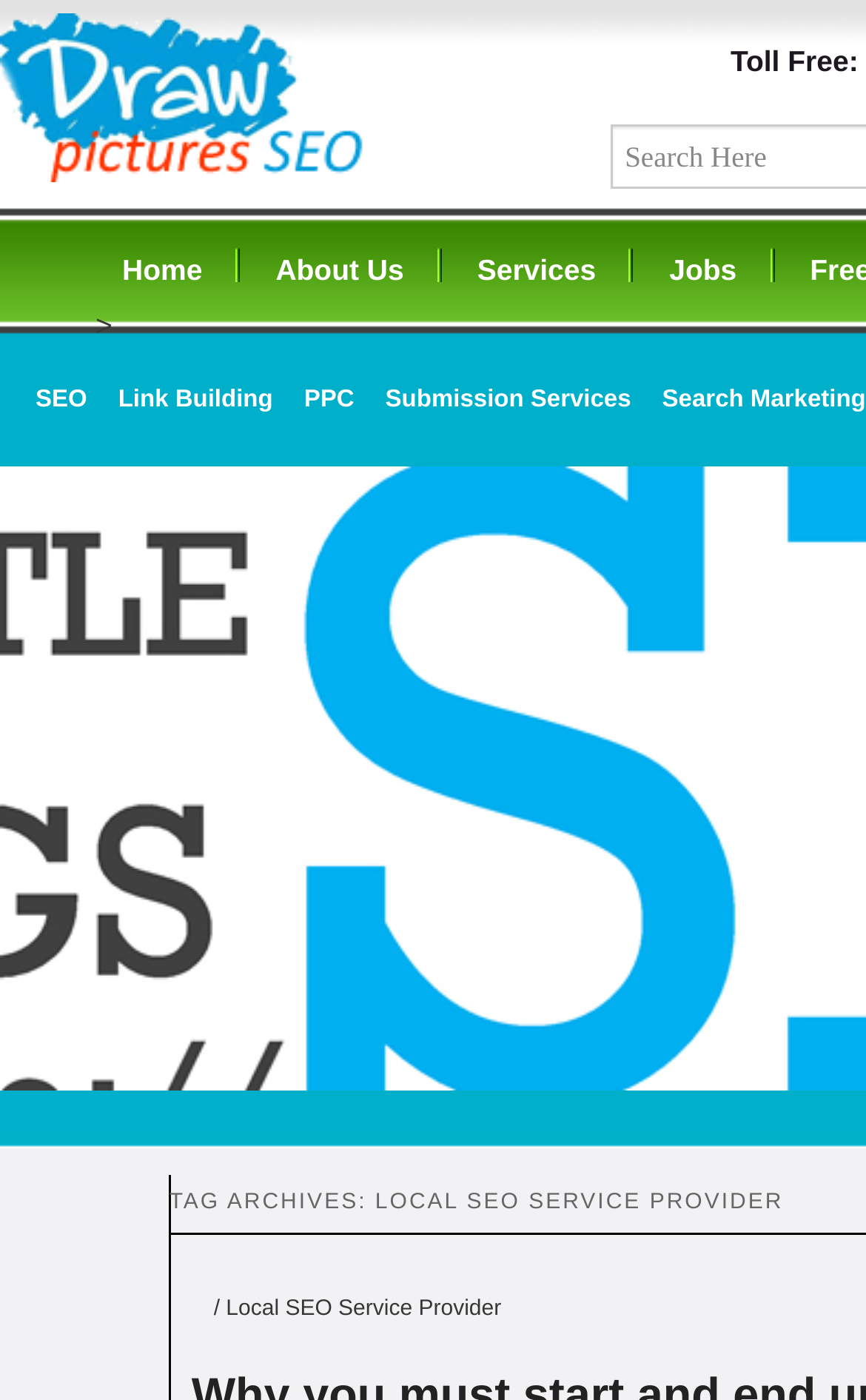Describe the entire webpage, focusing on both content and design.

The webpage is about Draw Pictures Brighton, a local SEO service provider. At the top-left corner, there is a logo image with the text "Draw Pictures - Internet Marketing Company" next to it. Below the logo, there is a search bar with a "Search Here" placeholder text. 

To the right of the search bar, there is a navigation menu with five links: "Home", "About Us", "Services", "Jobs", and a ">" symbol. These links are aligned horizontally and are positioned near the top of the page.

Below the navigation menu, there are four links: "SEO", "Link Building", "PPC", and "Submission Services". These links are also aligned horizontally and are positioned slightly below the navigation menu. The "Submission Services" link is the longest and takes up more space than the others.

At the bottom of the page, there is a footer section with a "/" symbol and the text "Local SEO Service Provider". This section is positioned near the bottom of the page and is centered horizontally.